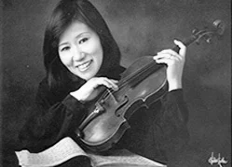Please provide a detailed answer to the question below based on the screenshot: 
What is the color scheme of the photograph?

The photograph has a timeless black-and-white aesthetic, emphasizing her expression and the elegance of the violin. This indicates that the color scheme of the photograph is black-and-white.